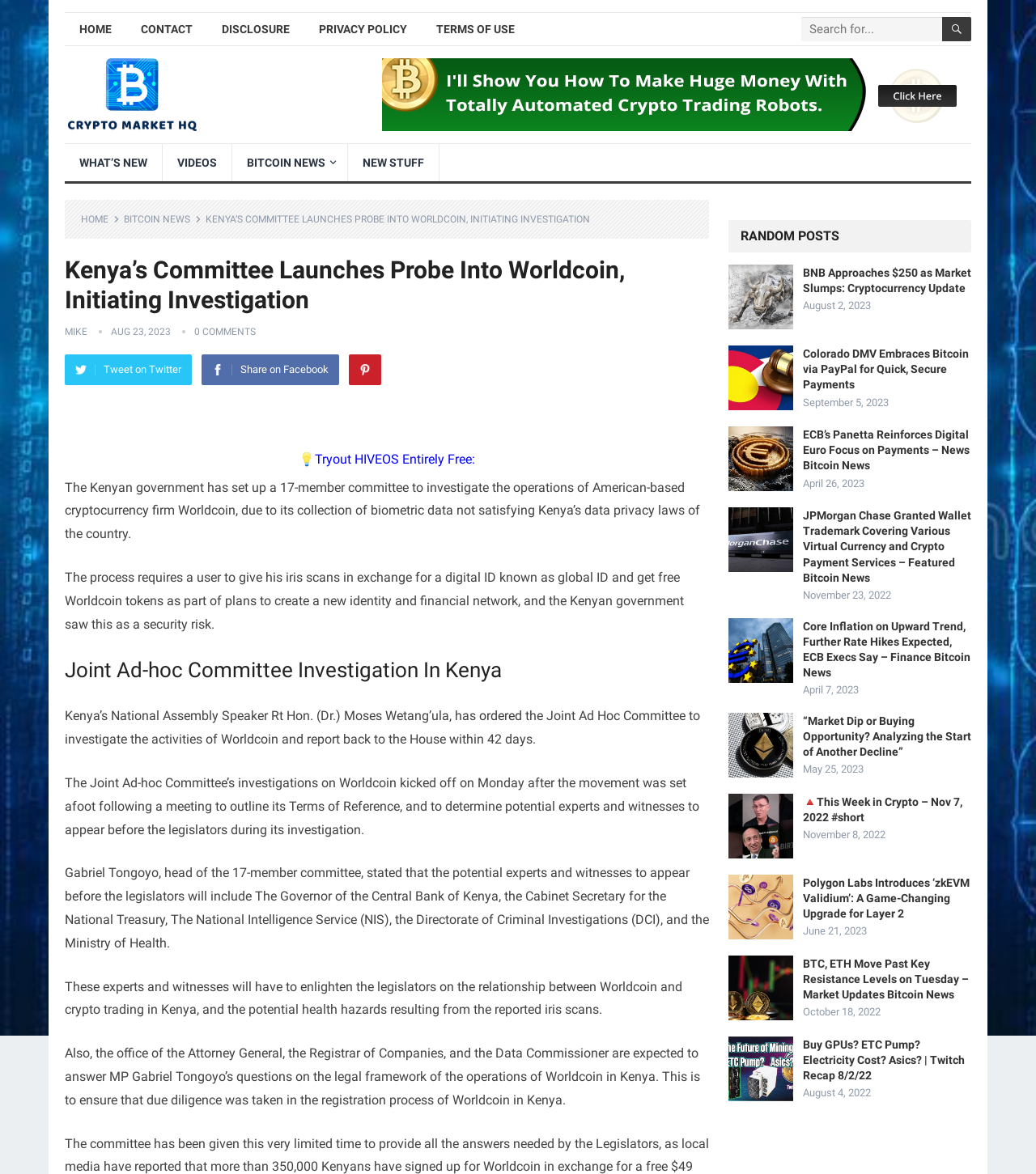How many days does the Joint Ad-hoc Committee have to report back to the House? Using the information from the screenshot, answer with a single word or phrase.

42 days